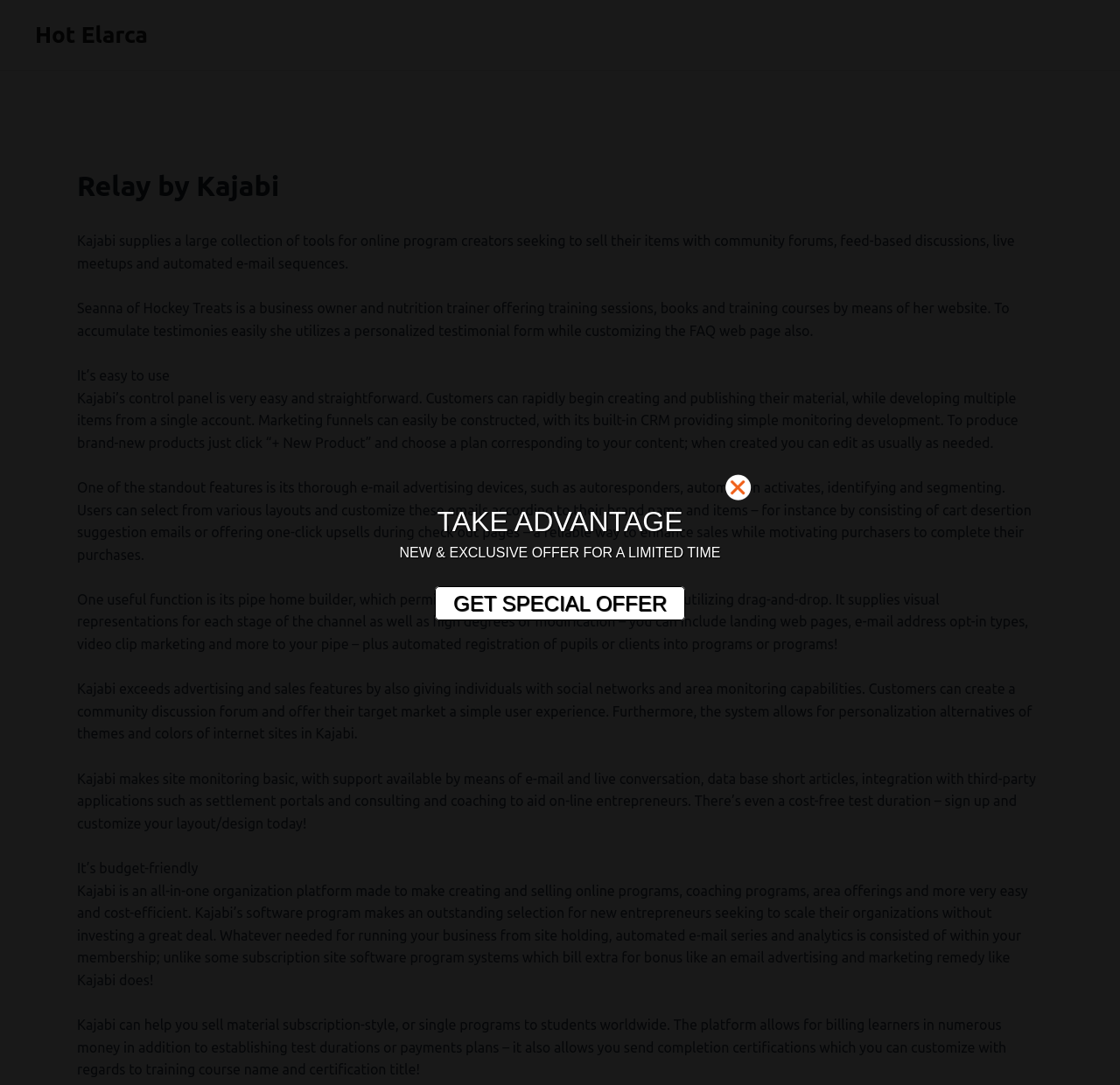What is the standout feature of Kajabi's email advertising tools?
Use the information from the image to give a detailed answer to the question.

The webpage highlights that one of the standout features of Kajabi is its thorough email advertising devices, which include autoresponders, automation triggers, identifying and segmenting, allowing users to select from various layouts and customize these emails according to their brand name and items.